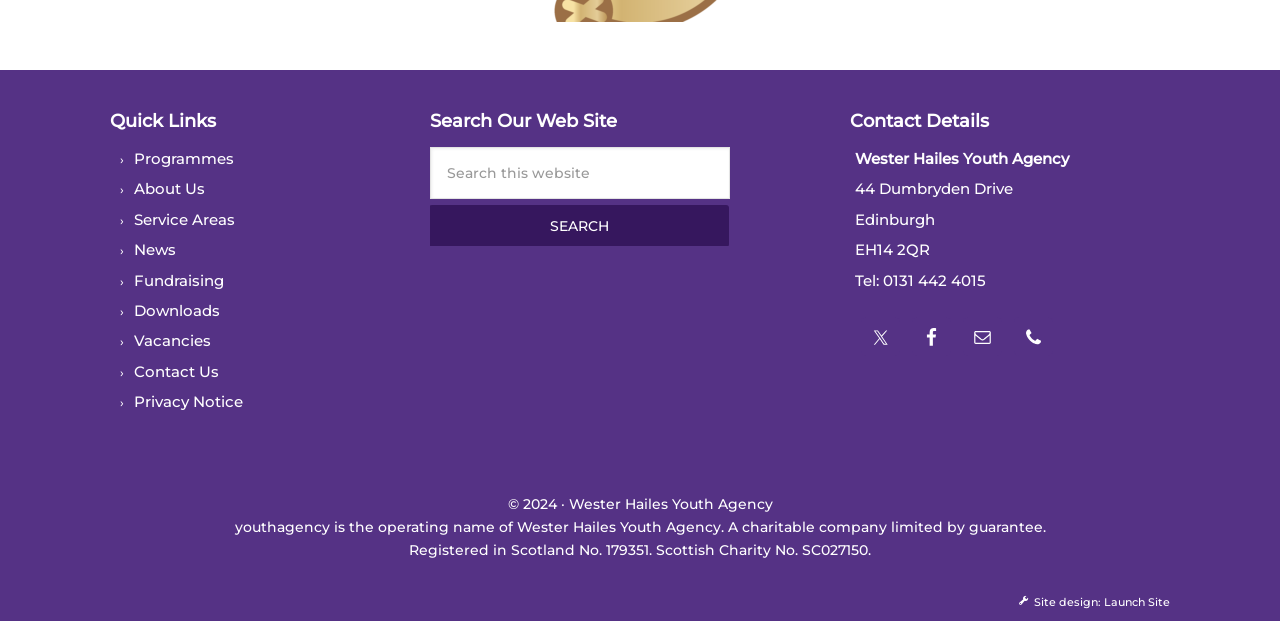What is the charity number of the organization?
Look at the image and respond with a single word or a short phrase.

SC027150